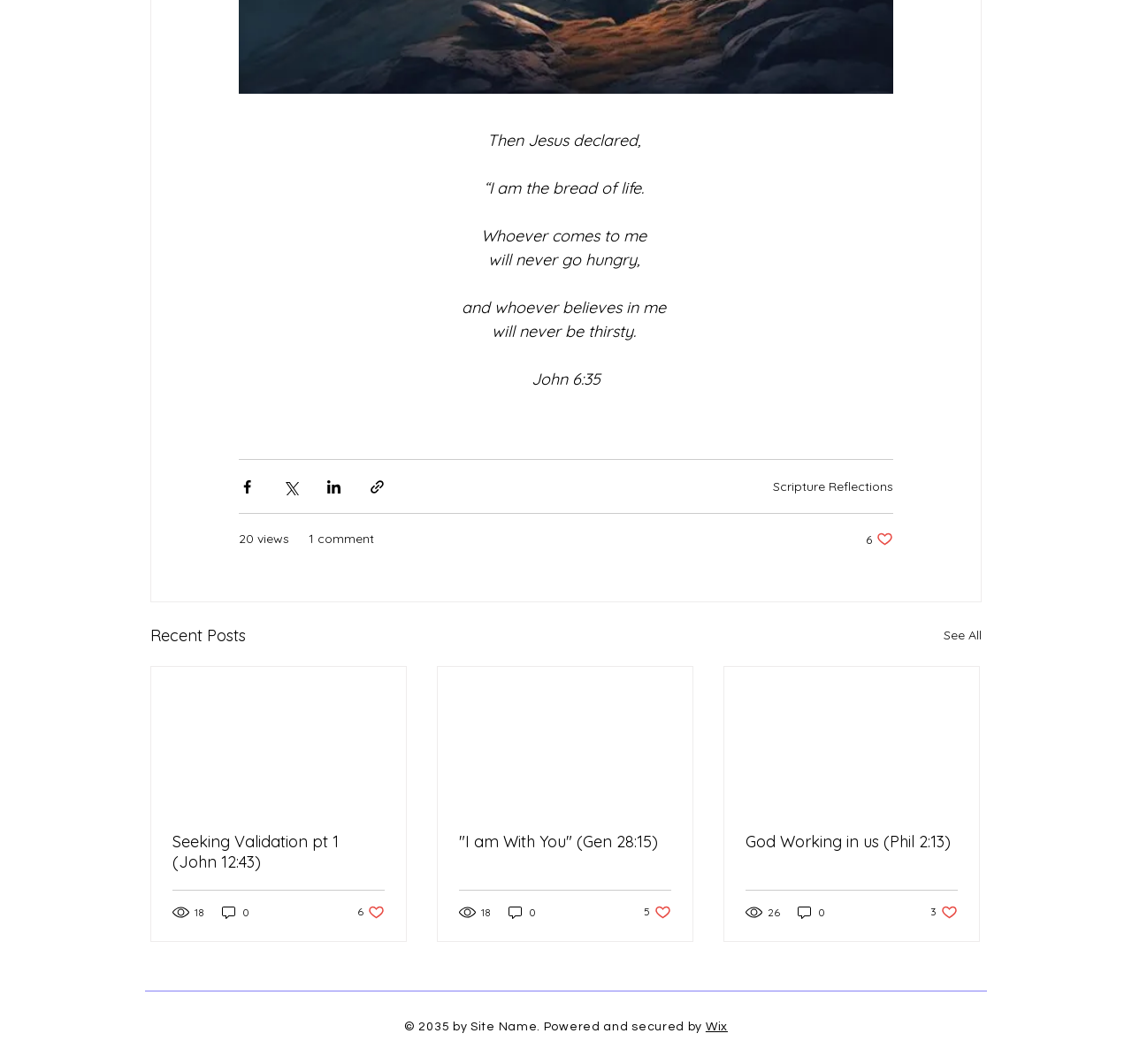What is the title of the second article?
From the screenshot, supply a one-word or short-phrase answer.

Seeking Validation pt 1 (John 12:43)